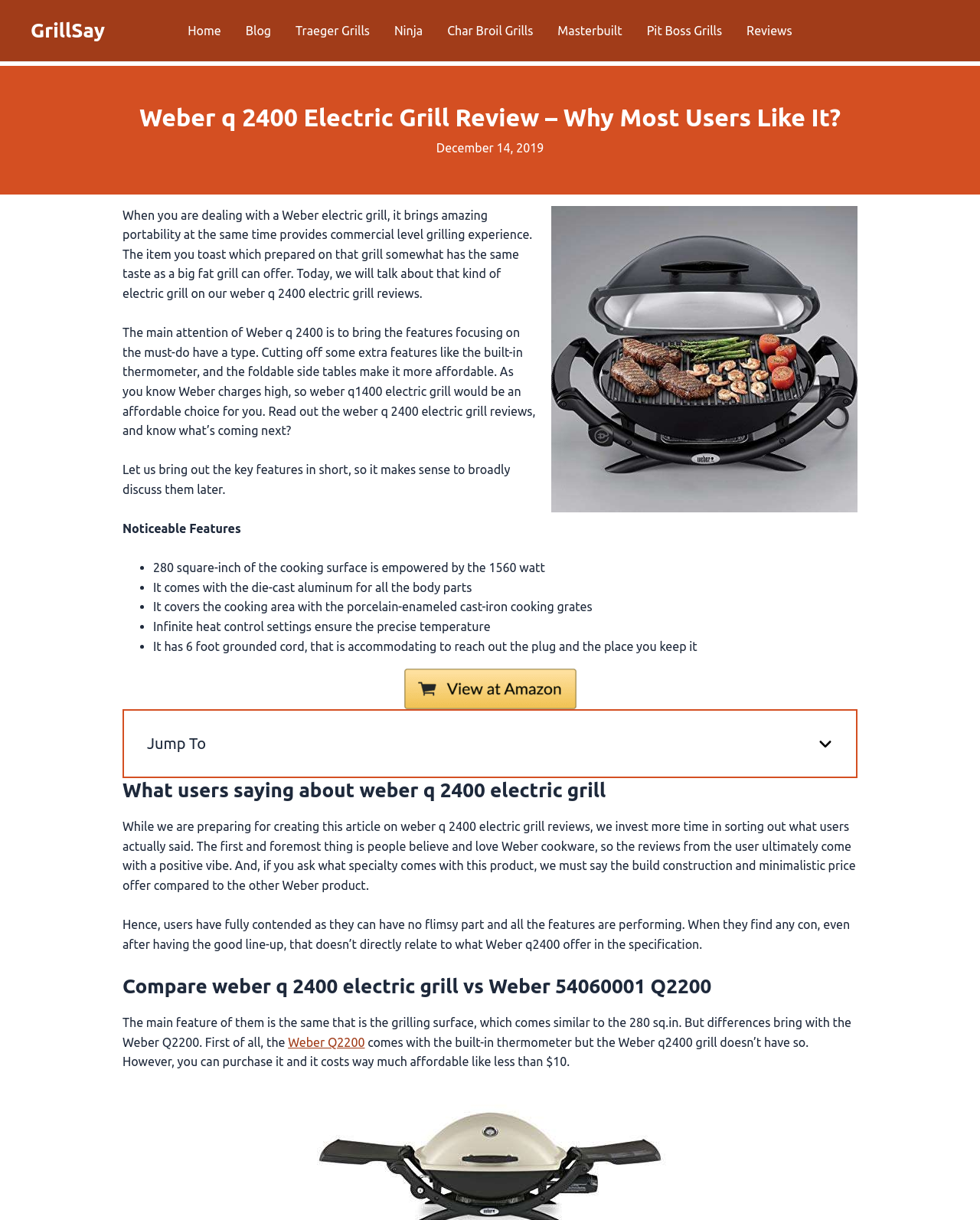Generate an in-depth caption that captures all aspects of the webpage.

This webpage is a review of the Weber q 2400 Electric Grill. At the top, there is a navigation bar with 8 links: 'Home', 'Blog', 'Traeger Grills', 'Ninja', 'Char Broil Grills', 'Masterbuilt', 'Pit Boss Grills', and 'Reviews'. Below the navigation bar, there is a heading that reads "Weber q 2400 Electric Grill Review - Why most users like it?".

On the left side of the page, there is a figure with a link to "Weber q 2400 Electric Grill Review" and an image of the grill. Next to the figure, there are three paragraphs of text that introduce the Weber q 2400 Electric Grill, highlighting its portability and commercial-level grilling experience.

Below the introductory text, there is a section titled "Noticeable Features" that lists five key features of the grill, including its 280 square-inch cooking surface, die-cast aluminum body, porcelain-enameled cast-iron cooking grates, infinite heat control settings, and 6-foot grounded cord.

On the right side of the page, there is a figure with a link to "View At Amazon" and an image of the Amazon logo. Below this figure, there is a section titled "What users saying about weber q 2400 electric grill" that summarizes user reviews of the product, highlighting the positive feedback on the grill's build construction and minimalistic price.

Further down the page, there is a section titled "Compare weber q 2400 electric grill vs Weber 54060001 Q2200" that compares the features of the two grills, noting the similarities and differences between them.